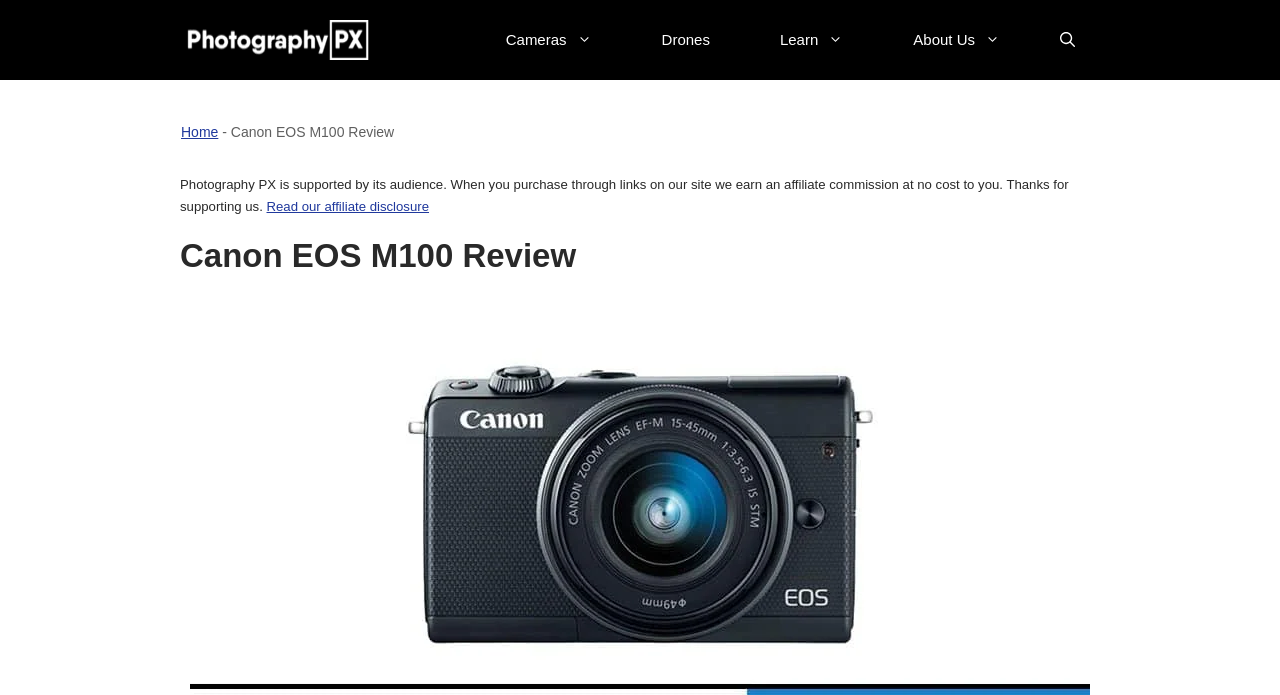Illustrate the webpage with a detailed description.

The webpage is a review of the Canon EOS M100 mirrorless camera. At the top, there is a primary navigation menu with links to "Photography PX", "Cameras", "Drones", "Learn", and "About Us". To the right of these links, there is a search bar link labeled "Open Search Bar". 

Below the navigation menu, there is a breadcrumbs navigation section with links to "Home" and the current page, "Canon EOS M100 Review". 

Next, there is a notice stating that Photography PX earns an affiliate commission when purchases are made through links on their site, with a link to read their affiliate disclosure. 

The main content of the page is headed by a title "Canon EOS M100 Review", which is the focus of the page.